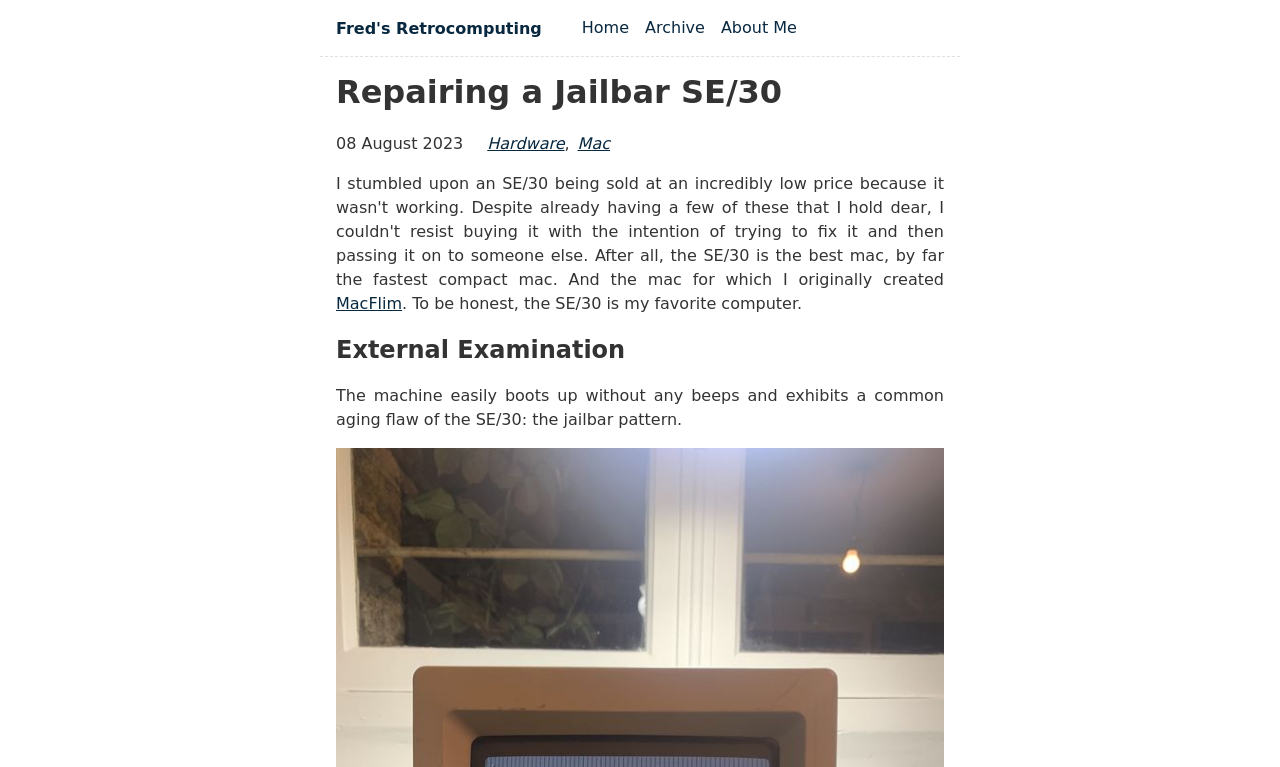Create an elaborate caption for the webpage.

The webpage is about repairing an SE/30 computer that has a jailbar pattern issue. At the top left, there is a link to skip to the main content. Next to it, there is a link to "Fred's Retrocomputing". Below these links, there is a top-level navigation menu with three links: "Home", "Archive", and "About Me". 

The main content of the webpage starts with a heading "Repairing a Jailbar SE/30" followed by the date "08 August 2023". Below the date, there are two links: "Hardware" and "Mac", separated by a comma. 

Further down, there is a link to "MacFlim" followed by a paragraph of text that expresses the author's fondness for the SE/30 computer. 

The next section is headed by "External Examination #" and contains a link to "#" and a paragraph of text that describes the issue with the SE/30, including the jailbar pattern.